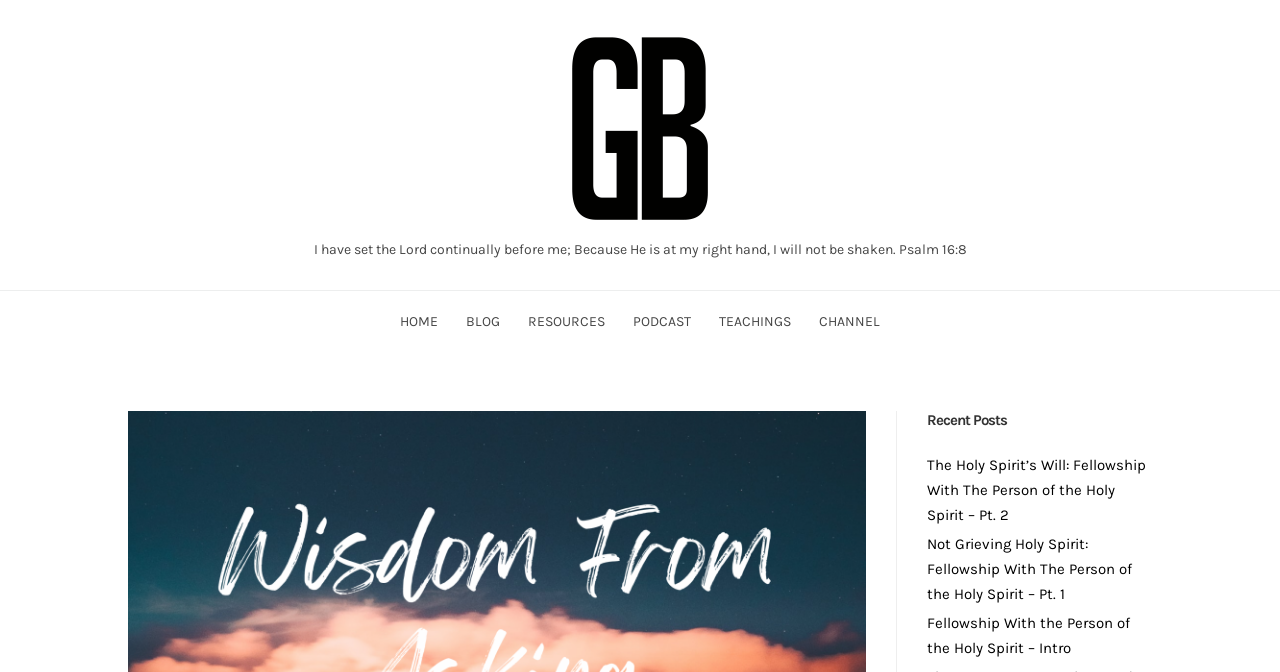From the webpage screenshot, identify the region described by parent_node: Grant Braaten. Provide the bounding box coordinates as (top-left x, top-left y, bottom-right x, bottom-right y), with each value being a floating point number between 0 and 1.

[0.383, 0.189, 0.617, 0.221]